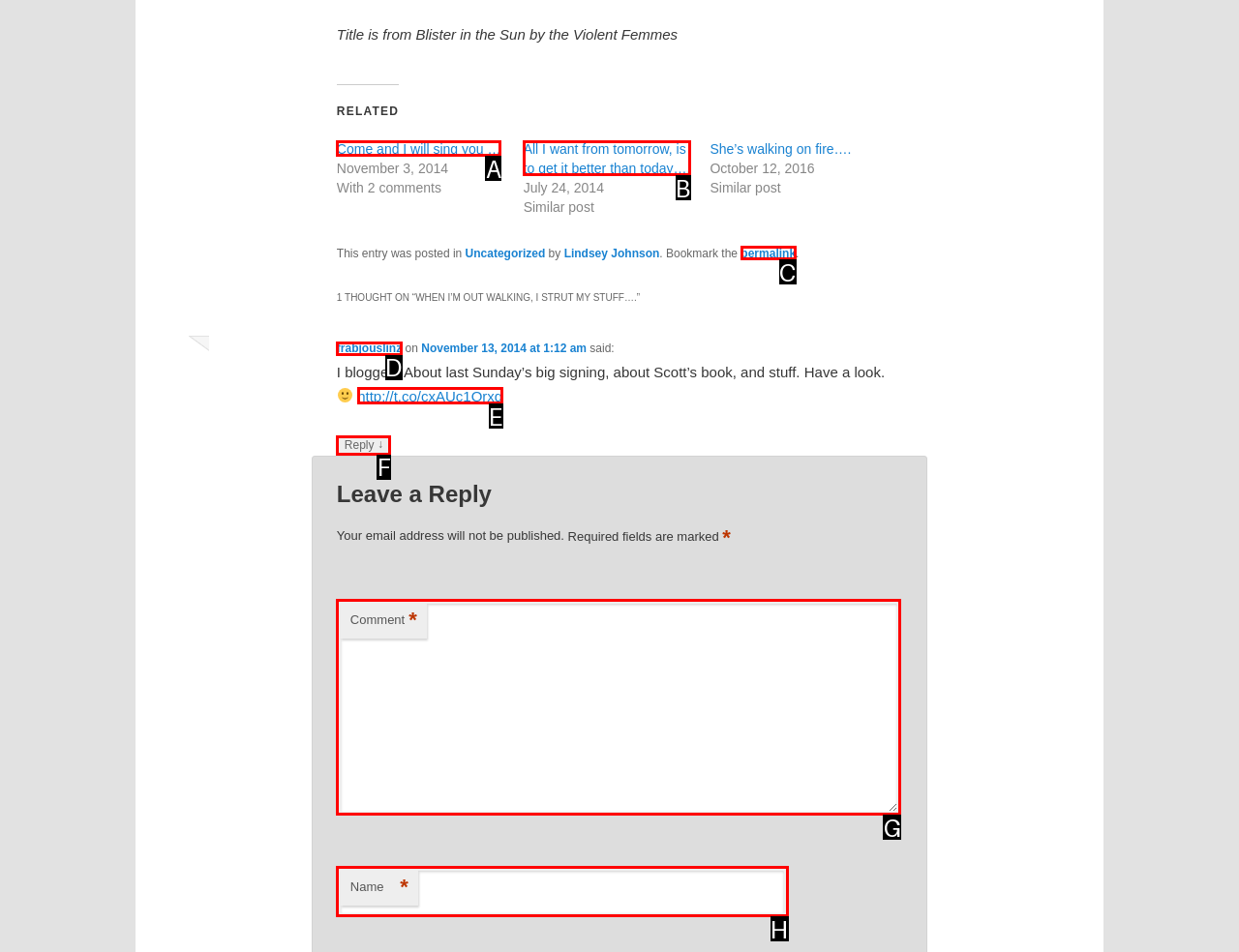From the given choices, identify the element that matches: parent_node: Comment name="comment"
Answer with the letter of the selected option.

G